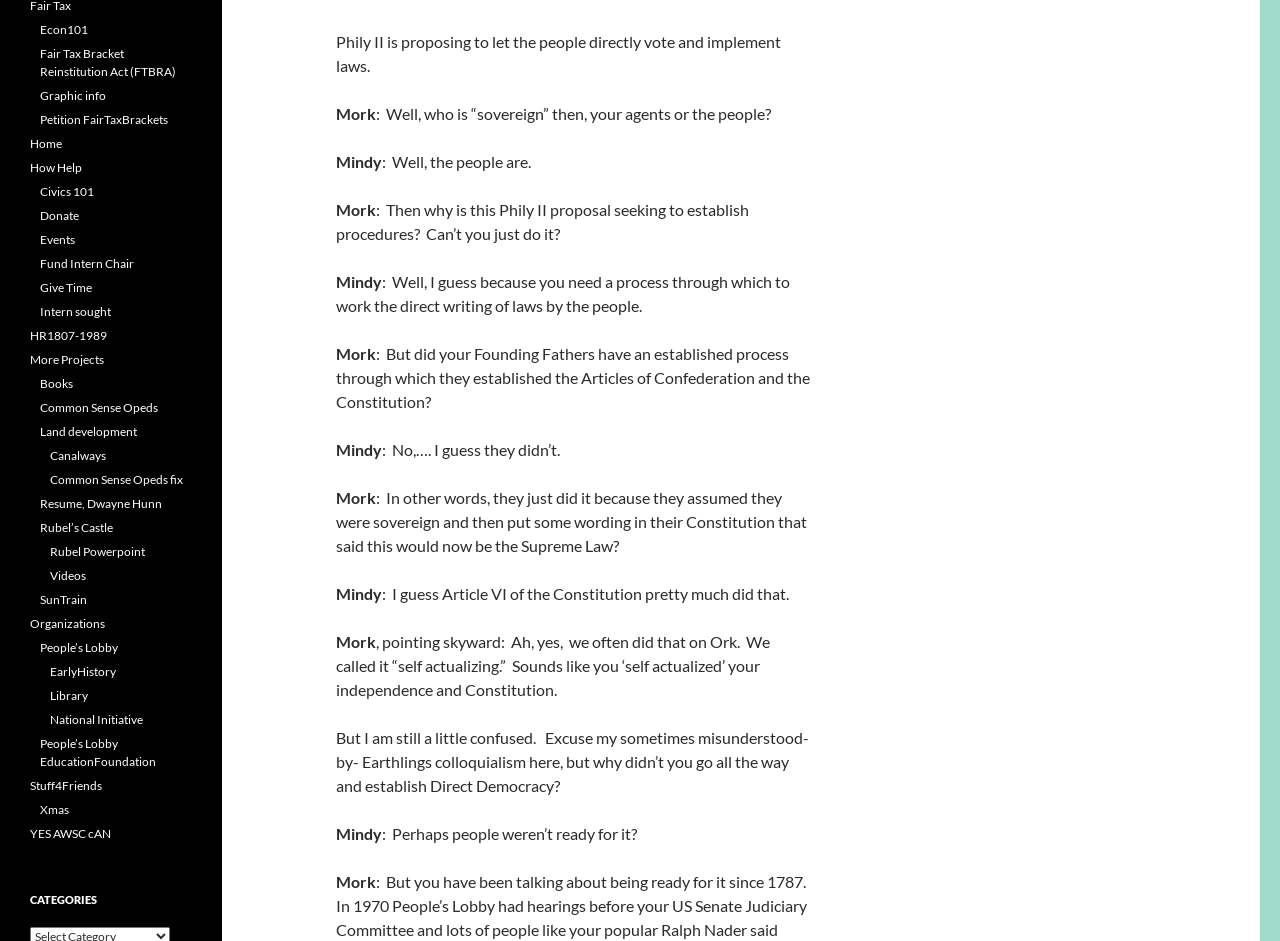Highlight the bounding box coordinates of the element you need to click to perform the following instruction: "Click on the 'CATEGORIES' heading."

[0.023, 0.947, 0.15, 0.966]